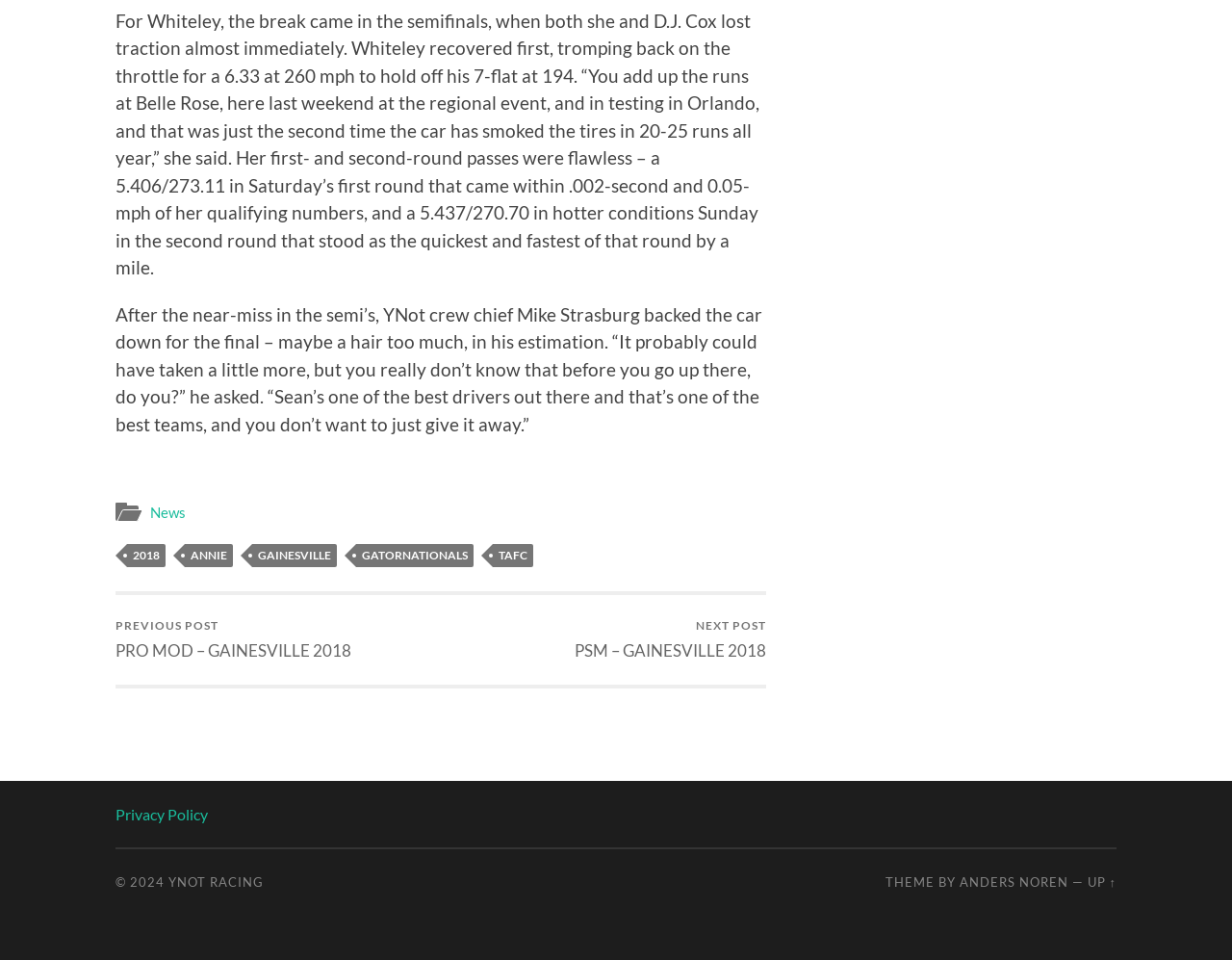Determine the bounding box coordinates of the region that needs to be clicked to achieve the task: "Click on News".

[0.122, 0.525, 0.151, 0.543]